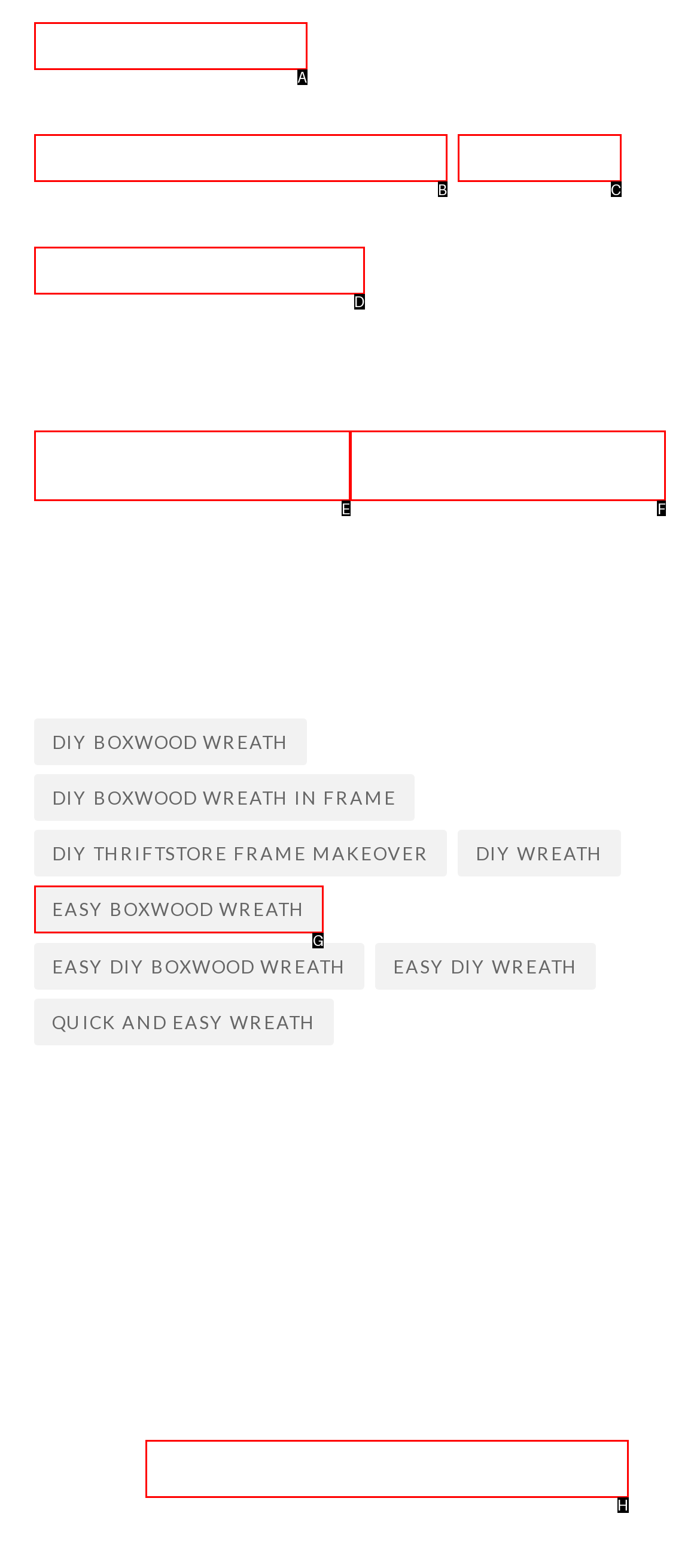Indicate which lettered UI element to click to fulfill the following task: explore EASY BOXWOOD WREATH
Provide the letter of the correct option.

G